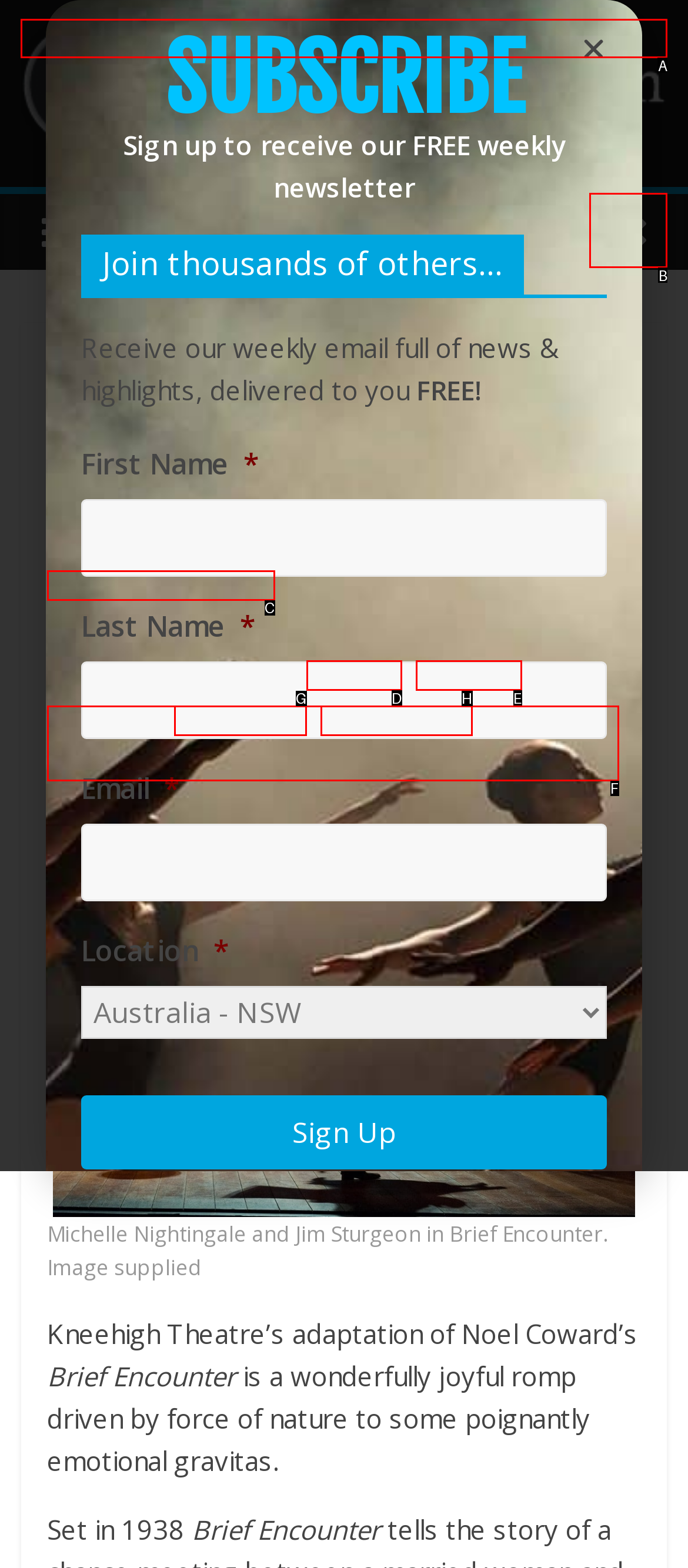Tell me which one HTML element I should click to complete this task: Click the link to view fruit's profile Answer with the option's letter from the given choices directly.

None